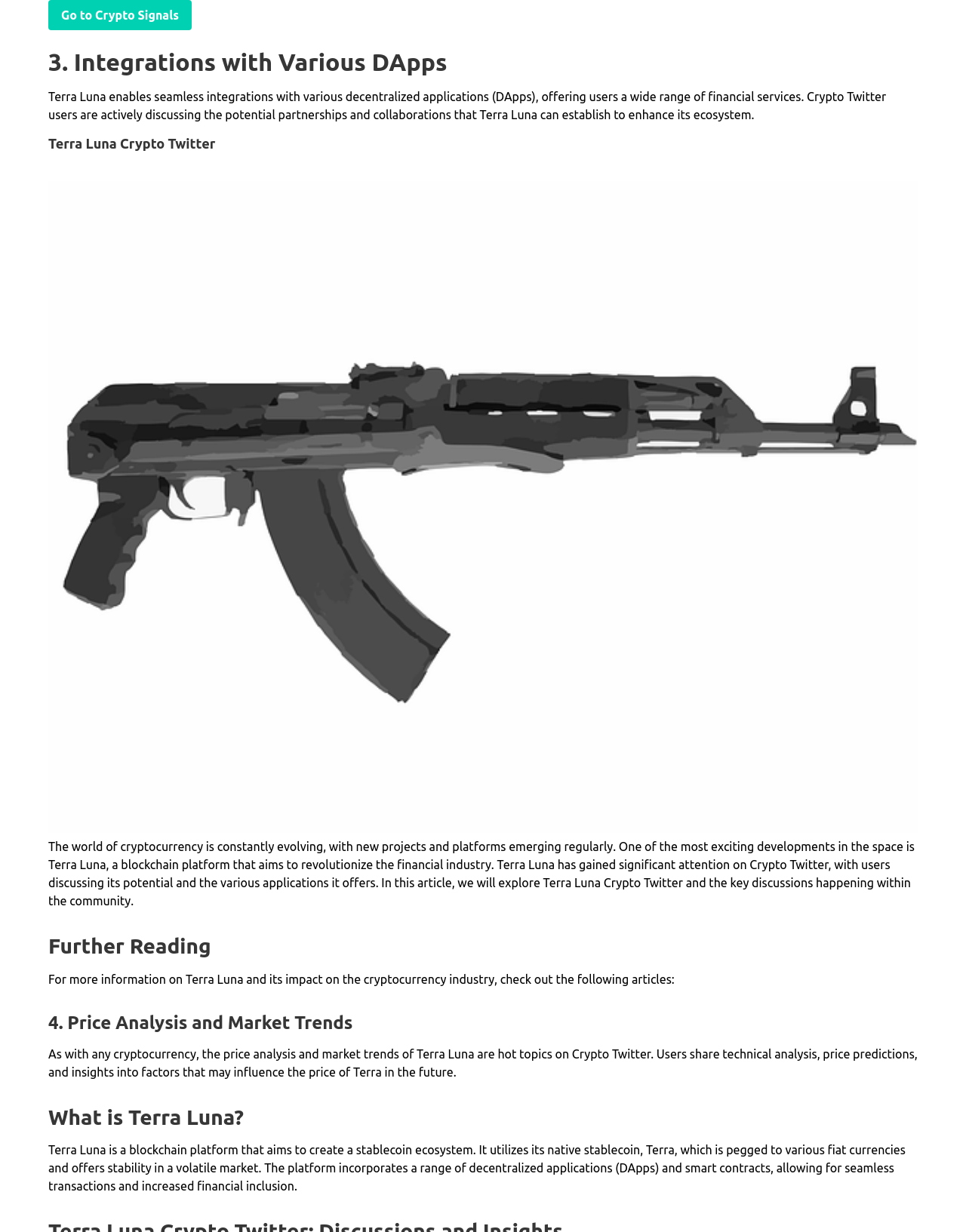Refer to the screenshot and give an in-depth answer to this question: What is the purpose of Terra?

As described on the webpage, Terra is a stablecoin pegged to various fiat currencies, which offers stability in a volatile market, suggesting that the purpose of Terra is to provide stability in the market.